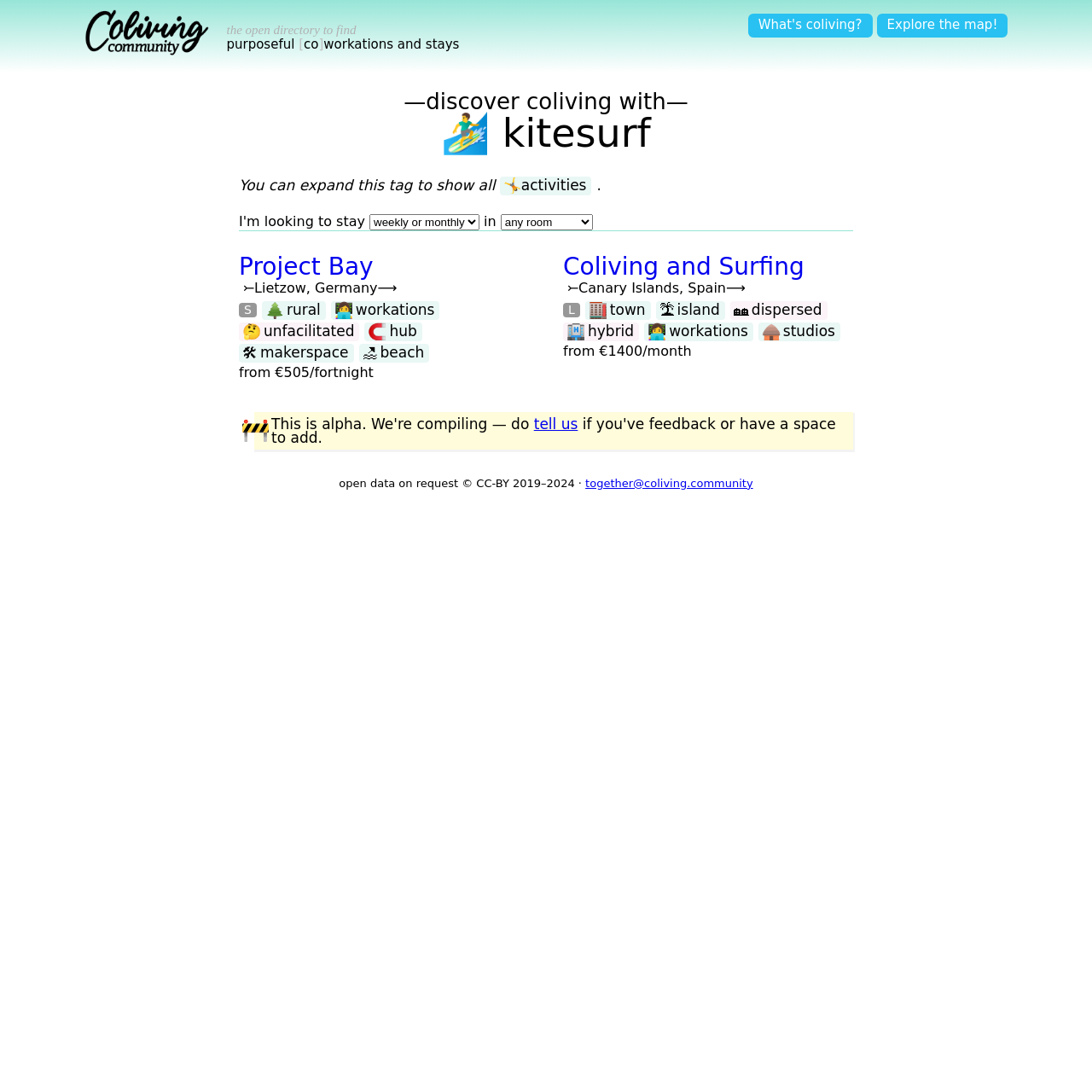Please find the bounding box coordinates of the section that needs to be clicked to achieve this instruction: "Click on 'What's coliving?'".

[0.685, 0.012, 0.799, 0.034]